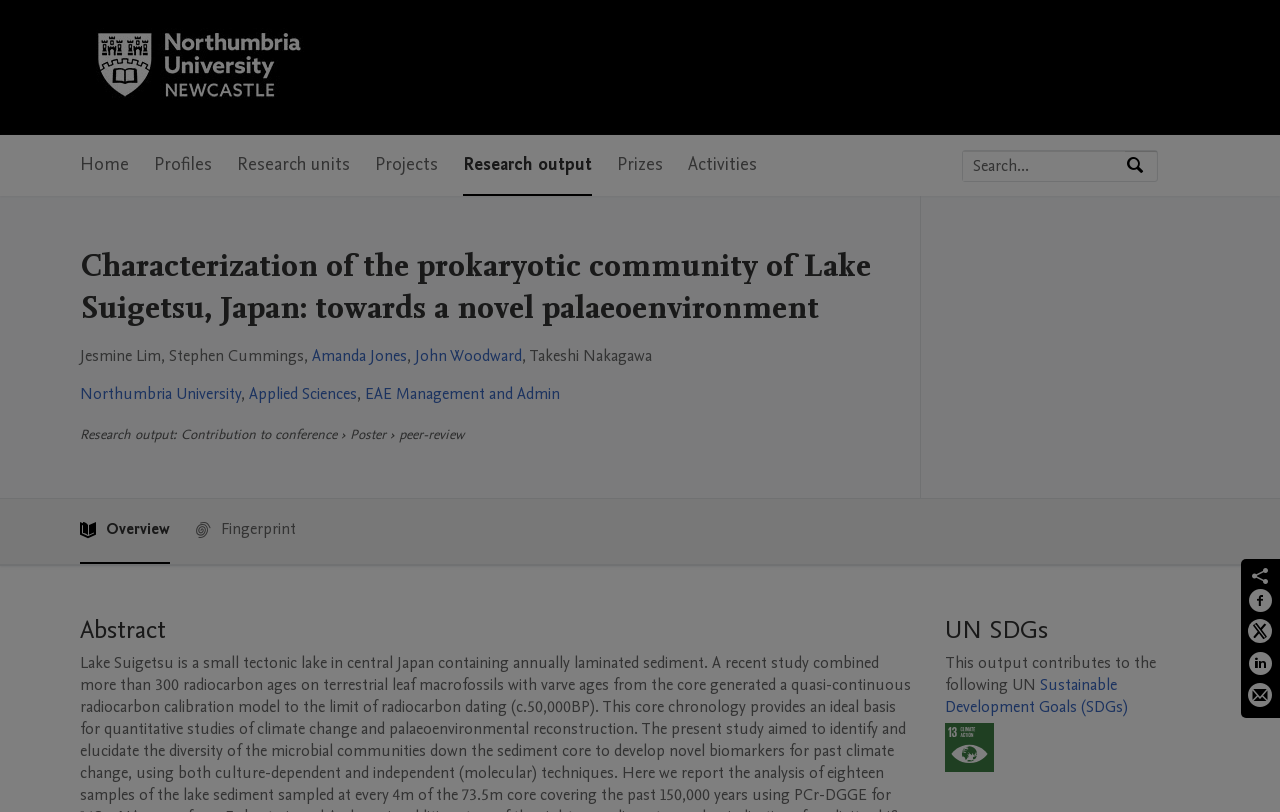Please identify the bounding box coordinates of the region to click in order to complete the given instruction: "Share on Facebook". The coordinates should be four float numbers between 0 and 1, i.e., [left, top, right, bottom].

[0.975, 0.724, 0.995, 0.762]